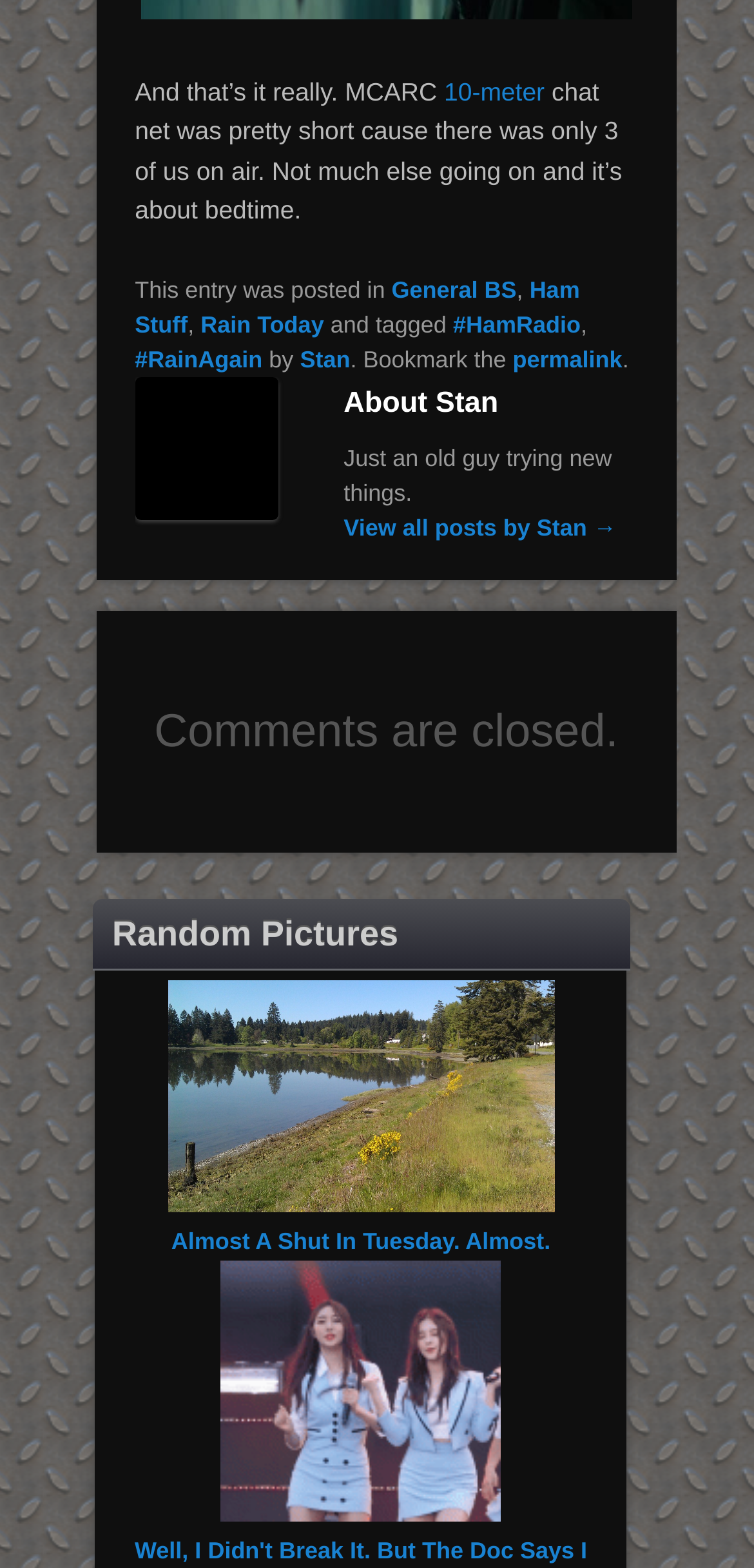Provide your answer in one word or a succinct phrase for the question: 
What is the topic of the post?

Ham Radio and Rain